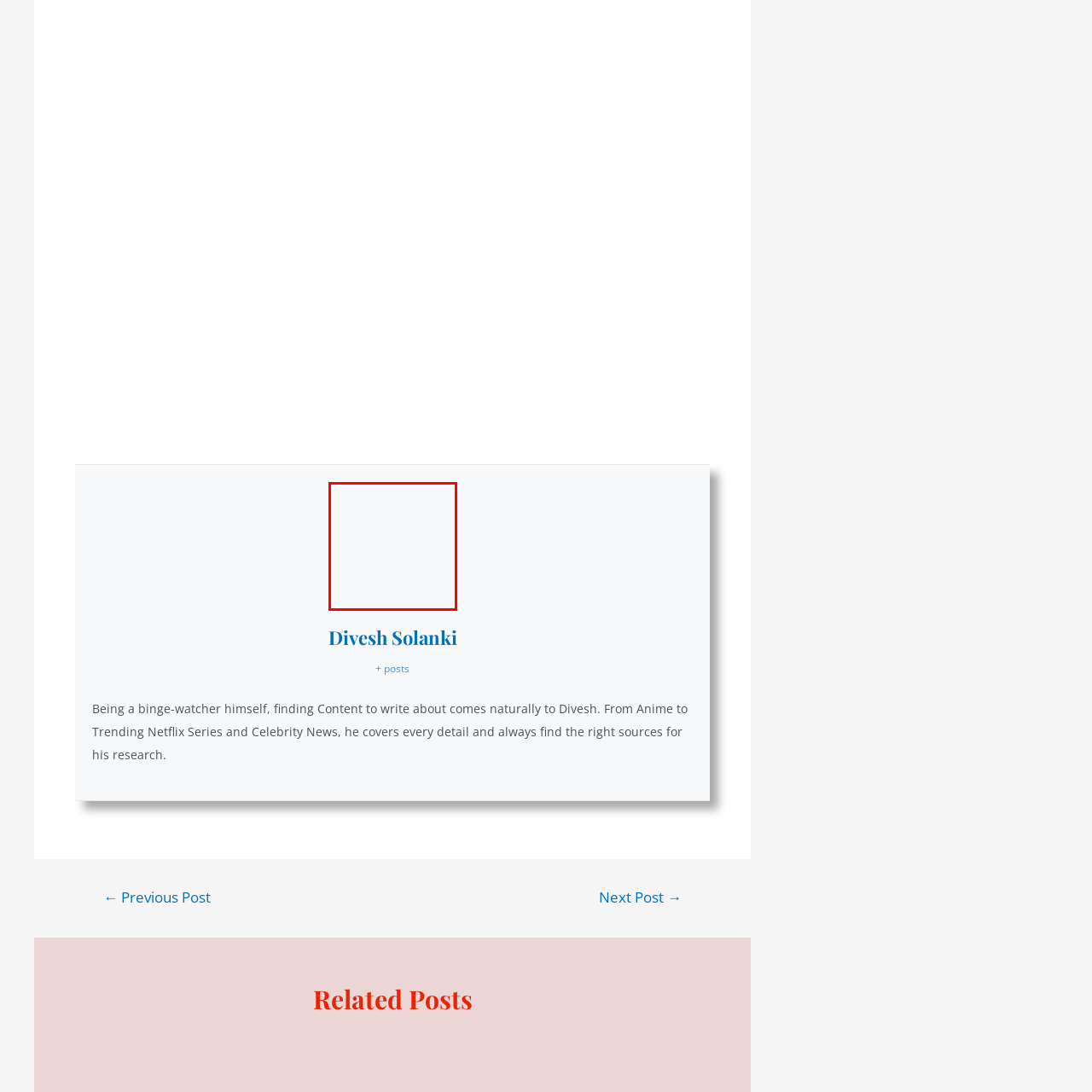Carefully analyze the image within the red boundary and describe it extensively.

The image associated with the article discusses various themes related to the "Bank of Dave," encompassing aspects such as its presence on Netflix, its IMDb ratings, and other relevant details about its main figure, Dave Fishwick. This image complements the text by visually representing the topics explored in the article, including specifics about the film's cast, reviews, and the bank's operational status. It serves as a visual anchor for readers interested in the intersection of banking and entertainment narratives.